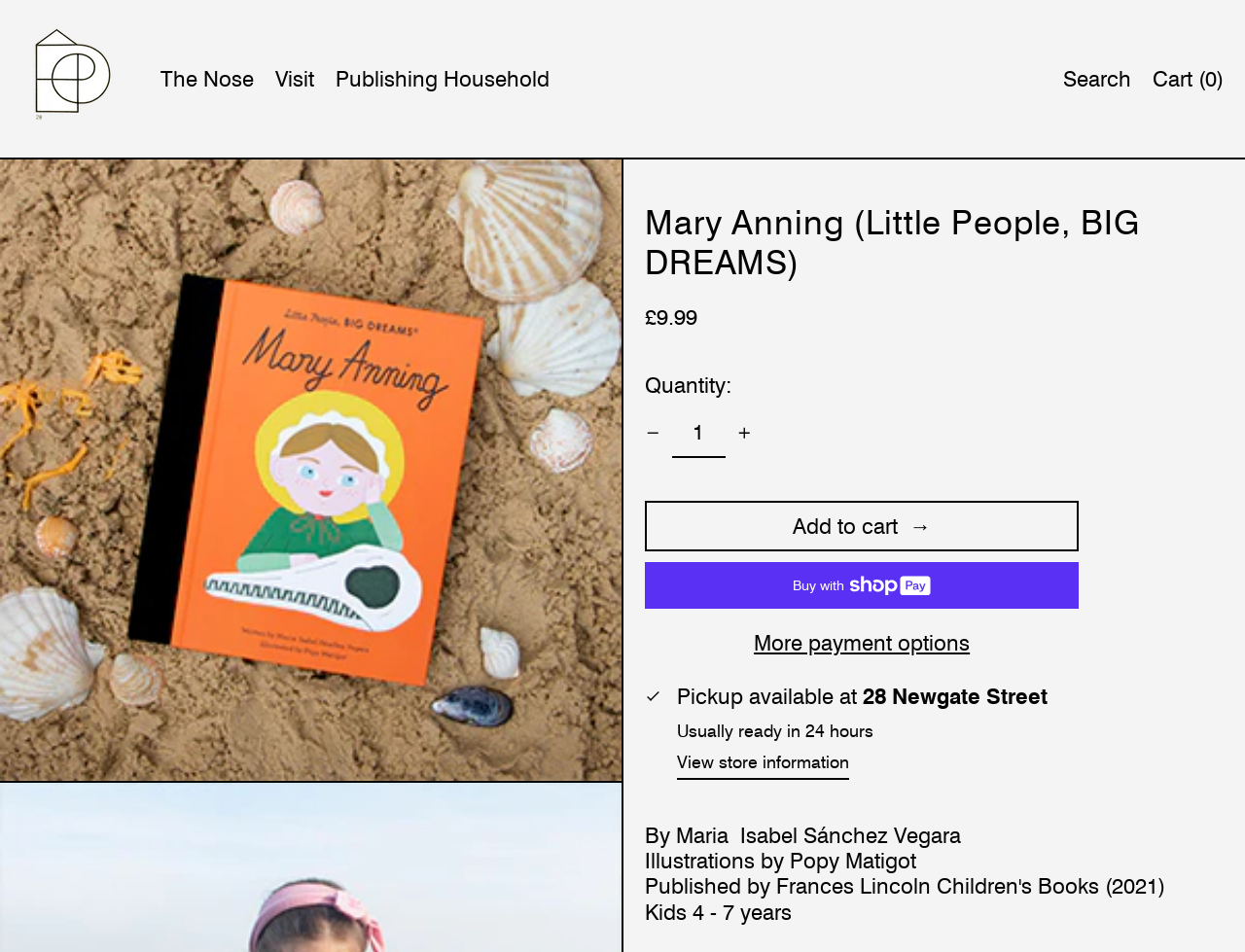Identify the bounding box coordinates of the clickable region necessary to fulfill the following instruction: "Buy now with ShopPay". The bounding box coordinates should be four float numbers between 0 and 1, i.e., [left, top, right, bottom].

[0.518, 0.59, 0.867, 0.64]